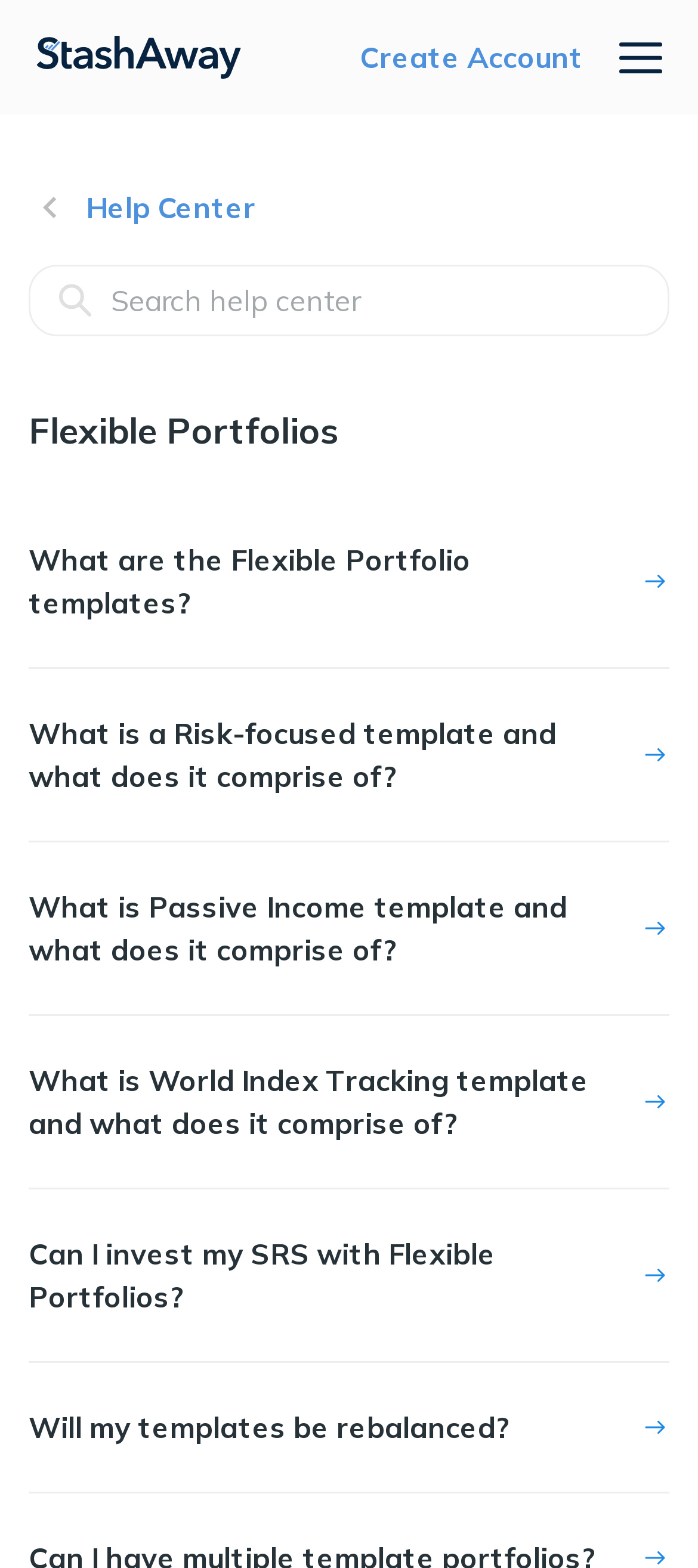Create a detailed description of the webpage's content and layout.

The webpage is a help center page for StashAway Singapore, specifically focused on Flexible Portfolios. At the top, there is a header section that spans the entire width of the page, containing a logo image on the left and a "Create Account" link on the right. Below the header, there is a "Help Center" link, followed by a search box that takes up most of the width of the page.

The main content of the page is divided into sections, each with a link to a specific topic related to Flexible Portfolios. These sections are stacked vertically, with horizontal separator lines in between. The topics include "What are the Flexible Portfolio templates?", "What is a Risk-focused template and what does it comprise of?", "What is Passive Income template and what does it comprise of?", and so on. There are a total of 7 sections, each with a descriptive title and a link to more information.

The page has a clean and organized layout, making it easy to navigate and find specific information about Flexible Portfolios.